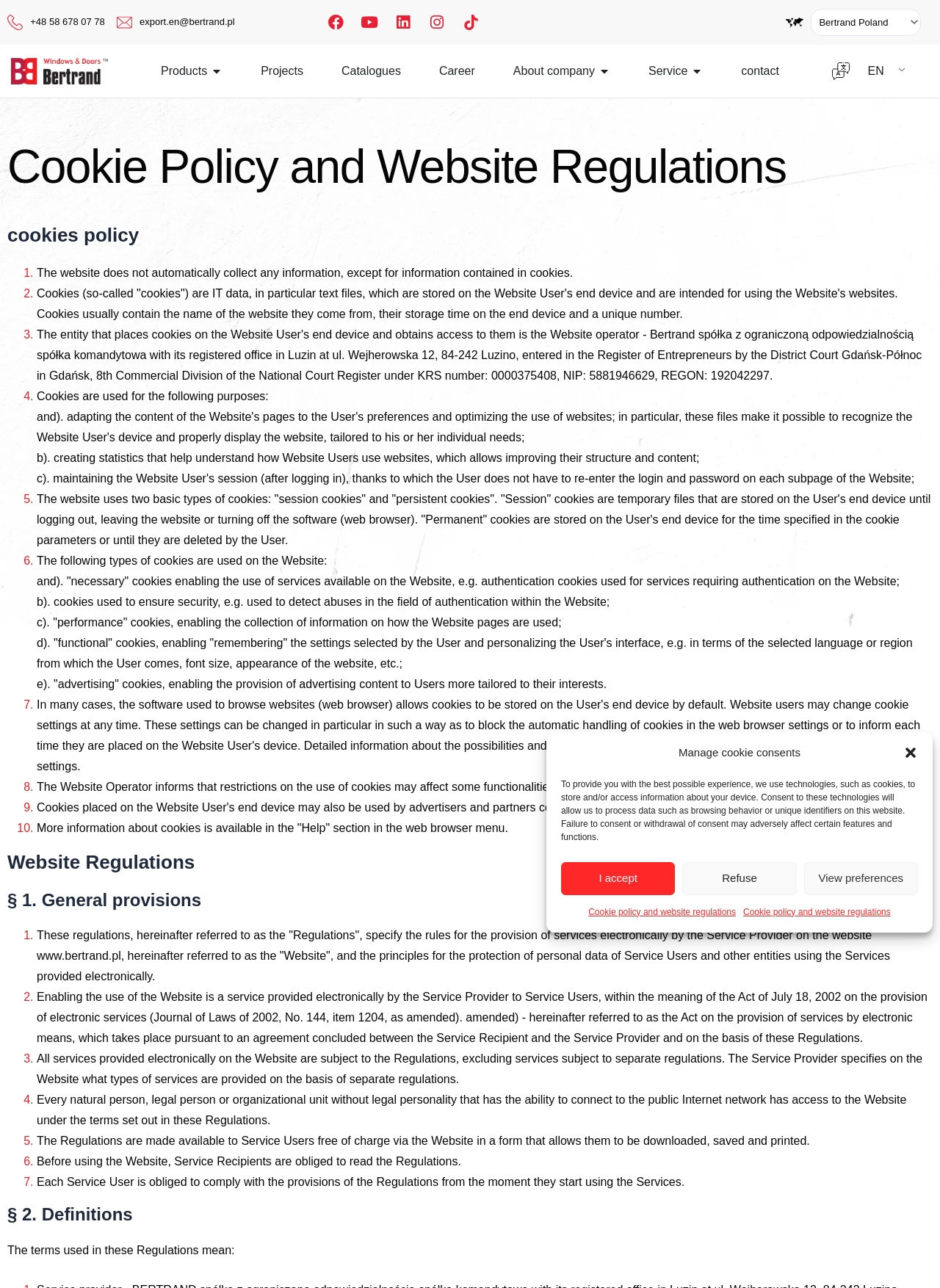Provide the bounding box coordinates of the HTML element this sentence describes: "Cookie policy and website regulations".

[0.626, 0.7, 0.783, 0.716]